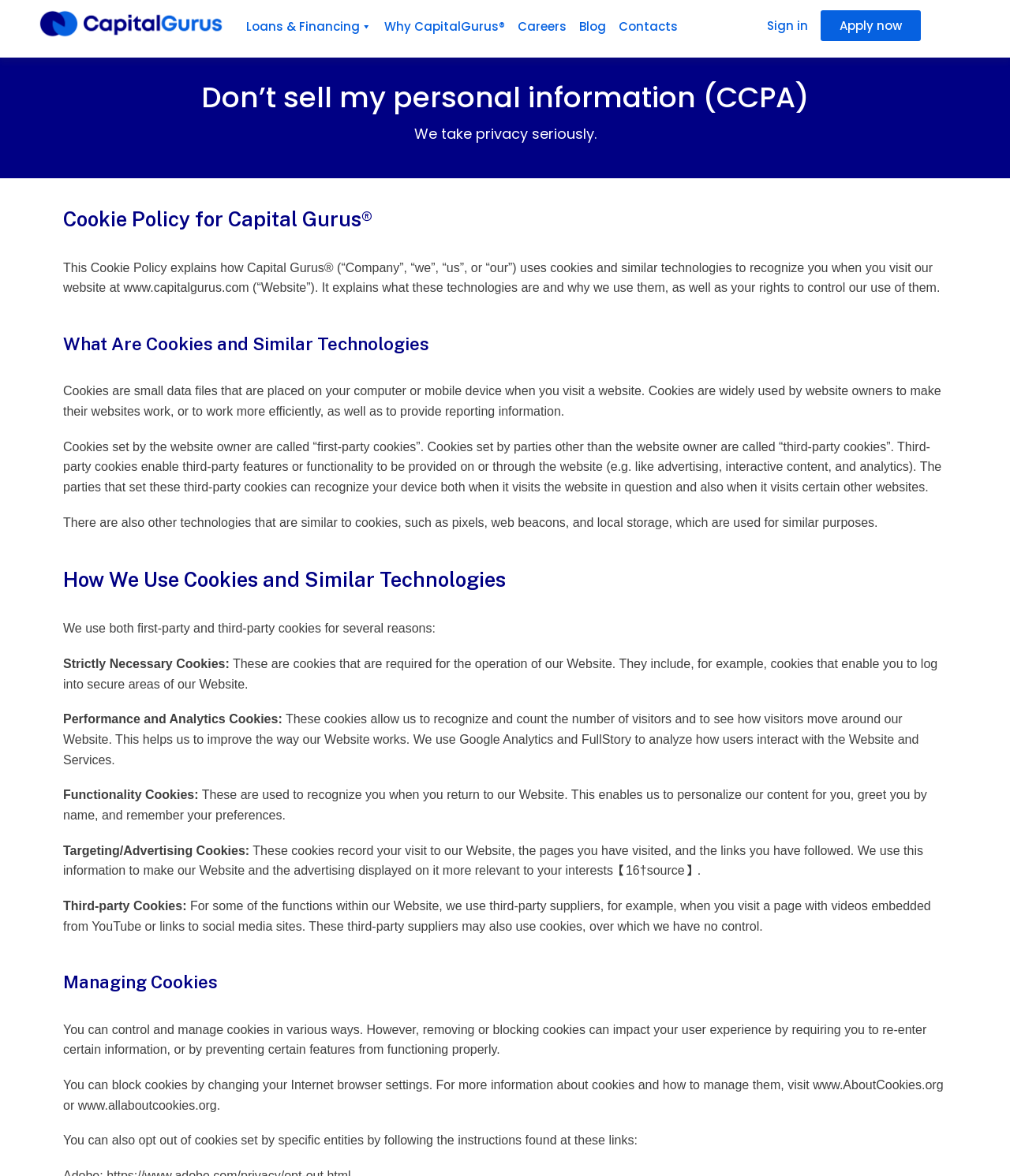What is the purpose of functionality cookies?
Give a single word or phrase as your answer by examining the image.

Personalize content